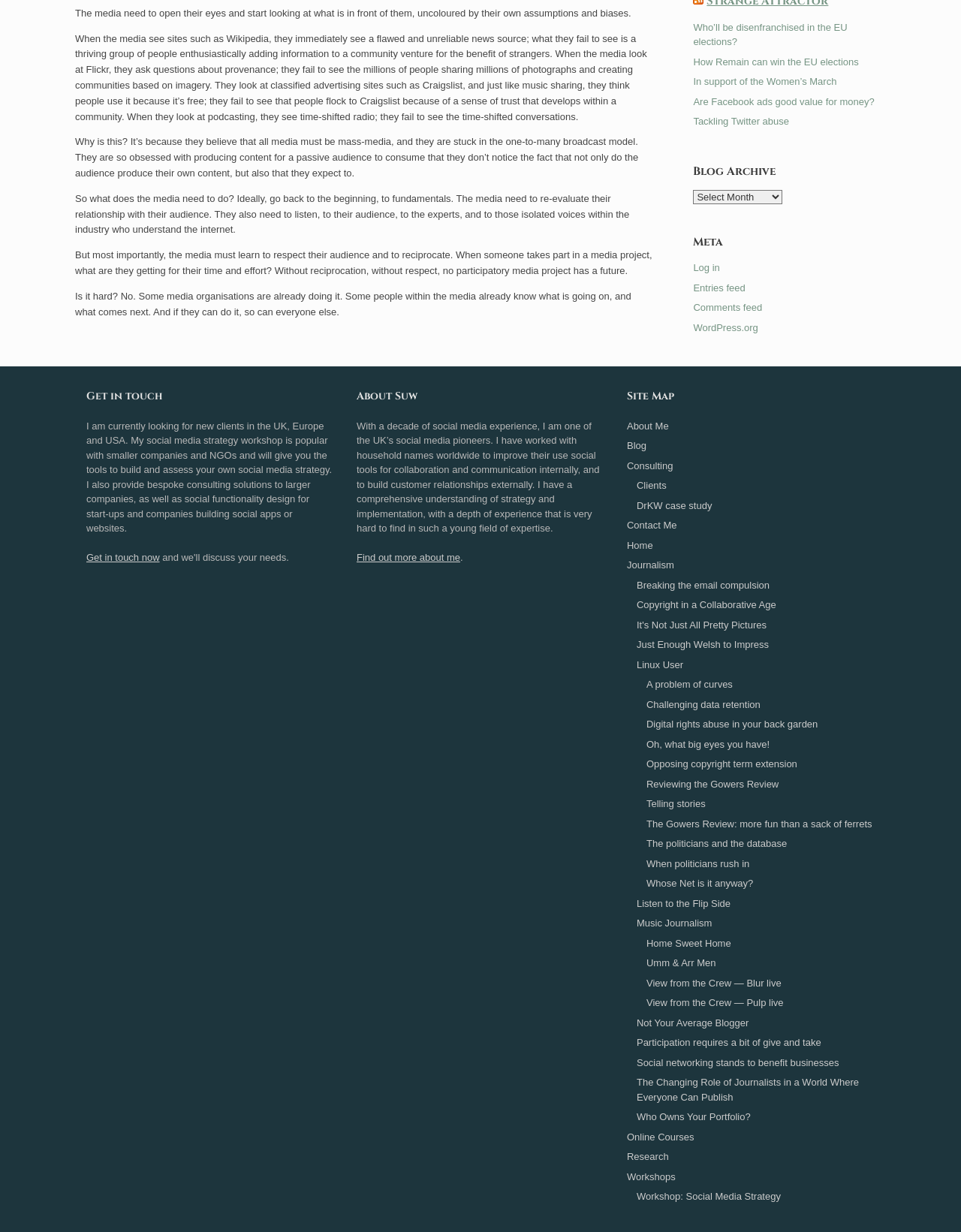Please locate the bounding box coordinates of the element that needs to be clicked to achieve the following instruction: "Find out more about me". The coordinates should be four float numbers between 0 and 1, i.e., [left, top, right, bottom].

[0.371, 0.448, 0.479, 0.457]